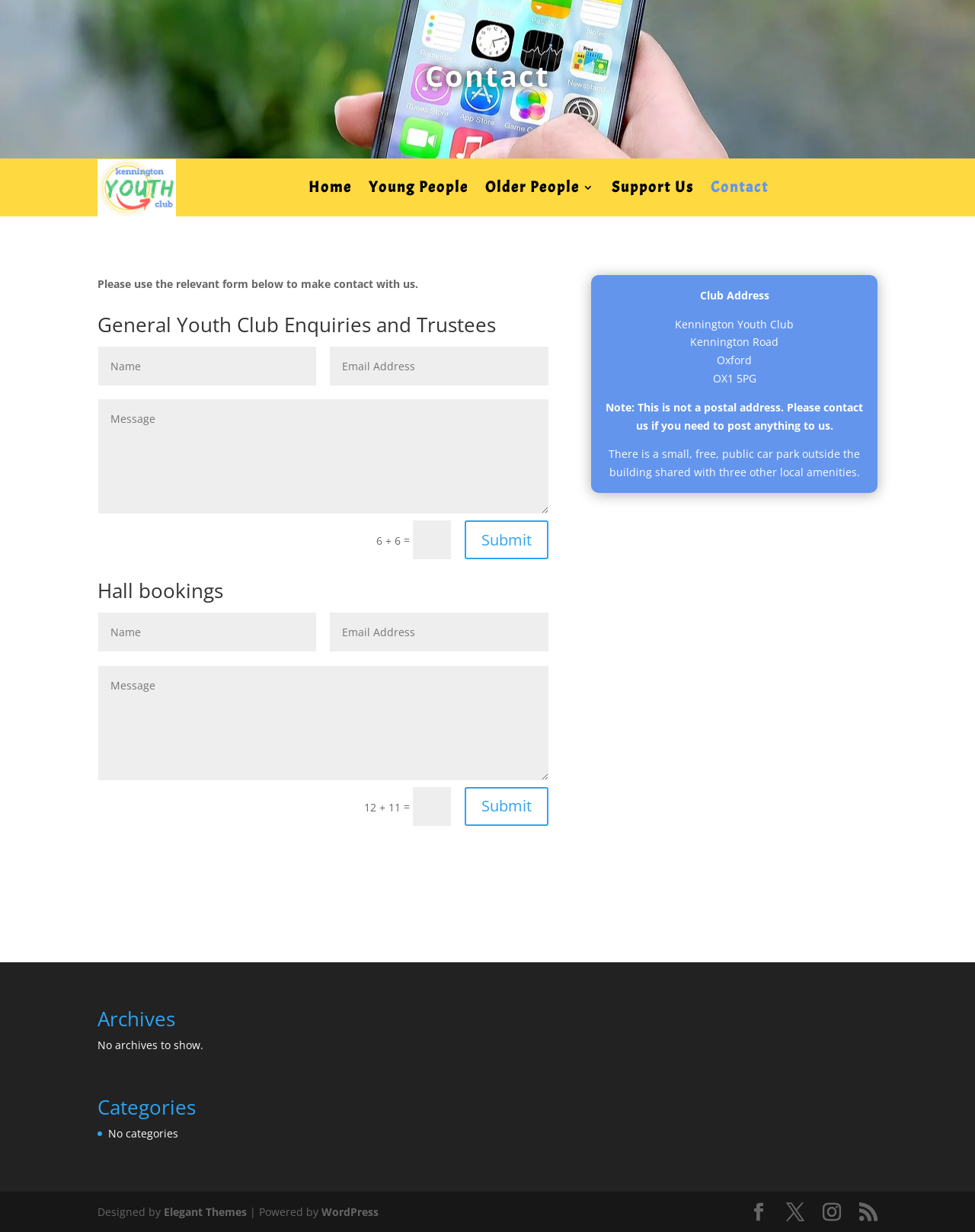For the following element description, predict the bounding box coordinates in the format (top-left x, top-left y, bottom-right x, bottom-right y). All values should be floating point numbers between 0 and 1. Description: Elegant Themes

[0.168, 0.977, 0.253, 0.989]